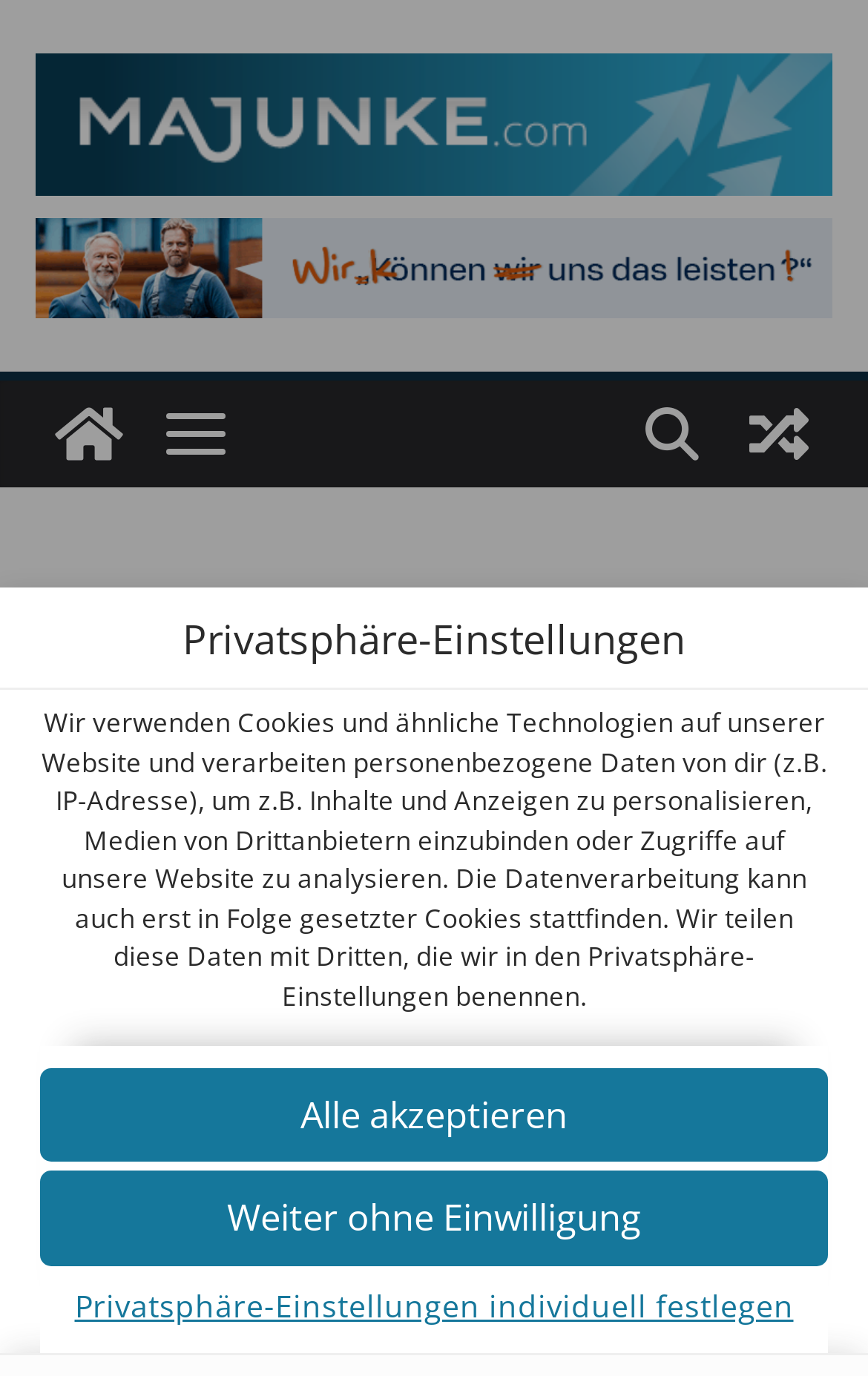For the given element description title="MAJUNKE Consulting", determine the bounding box coordinates of the UI element. The coordinates should follow the format (top-left x, top-left y, bottom-right x, bottom-right y) and be within the range of 0 to 1.

[0.041, 0.276, 0.164, 0.354]